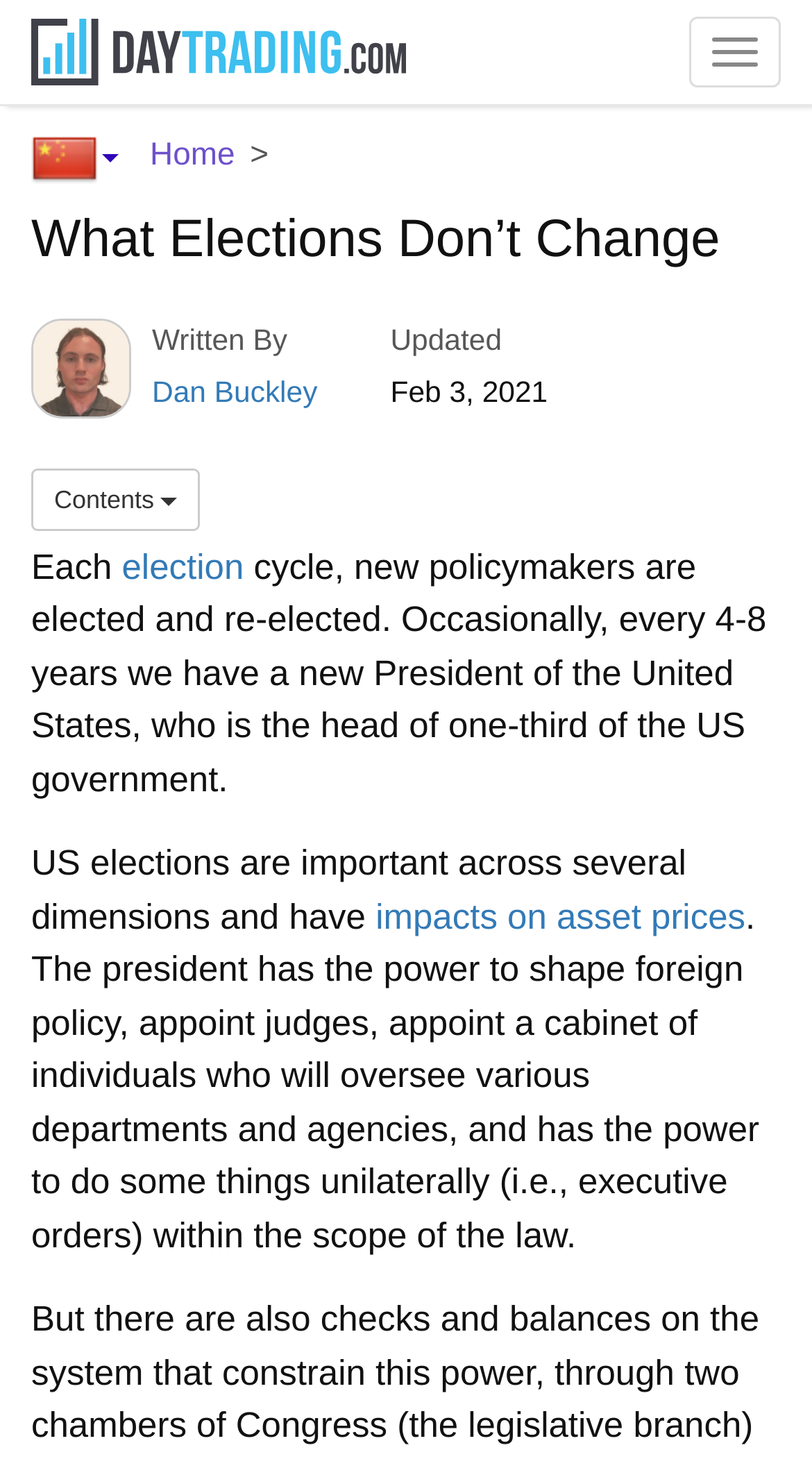Please identify the bounding box coordinates of the area that needs to be clicked to follow this instruction: "Go to Day Trading homepage".

[0.0, 0.0, 0.538, 0.071]